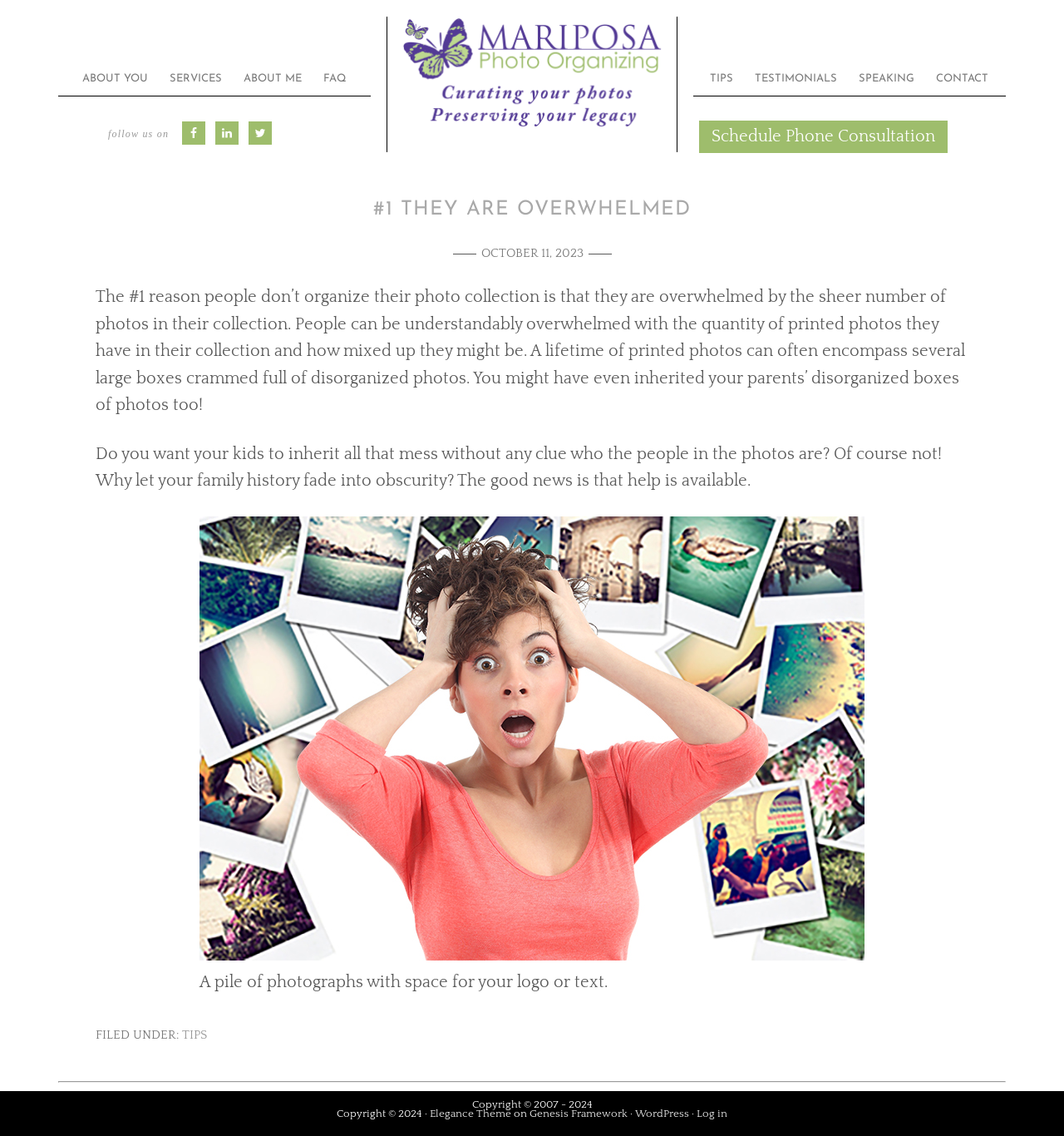Find the bounding box coordinates of the clickable area that will achieve the following instruction: "Check the testimonials".

[0.701, 0.053, 0.796, 0.084]